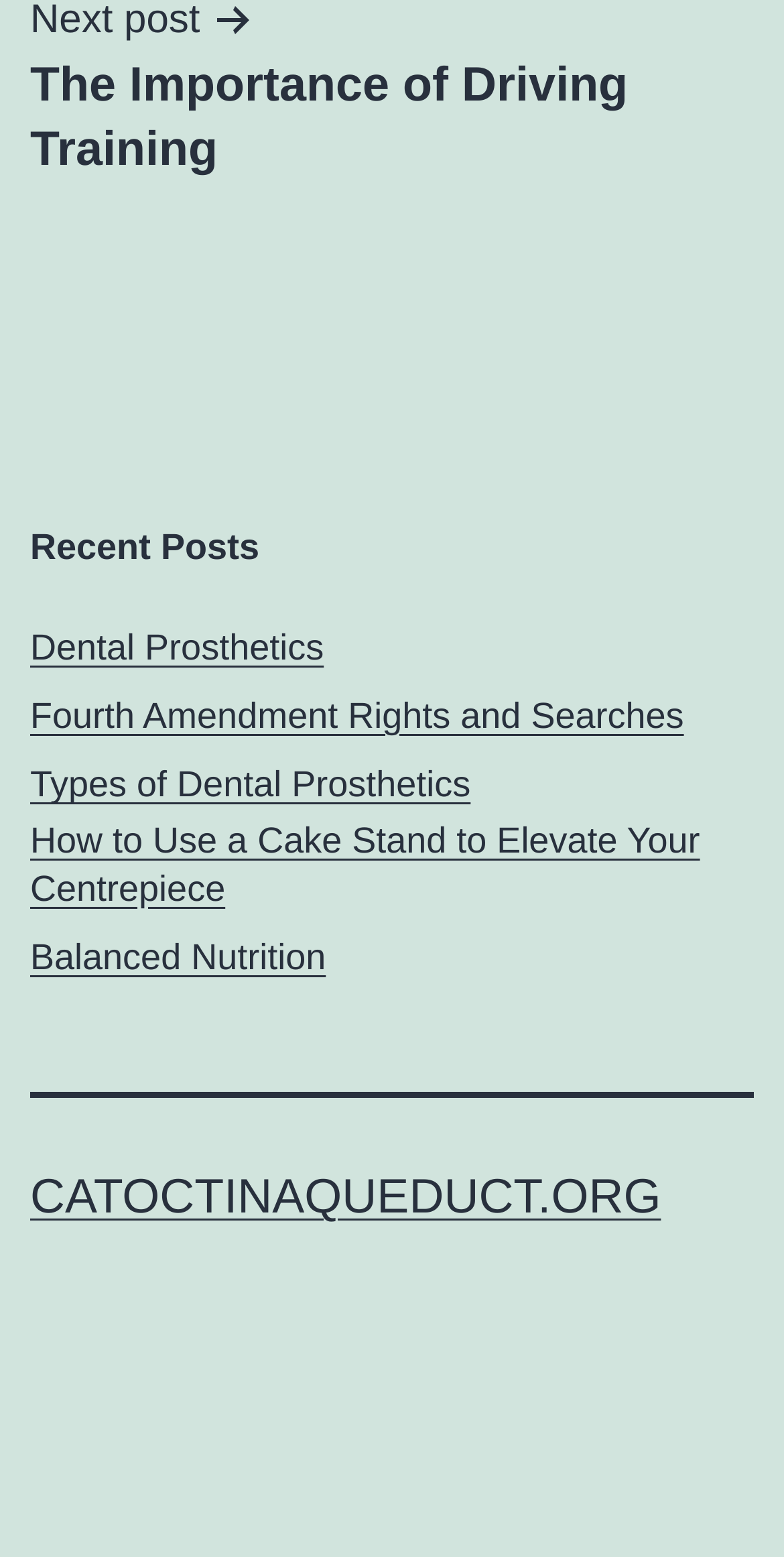Give a succinct answer to this question in a single word or phrase: 
How many navigation links are available?

2